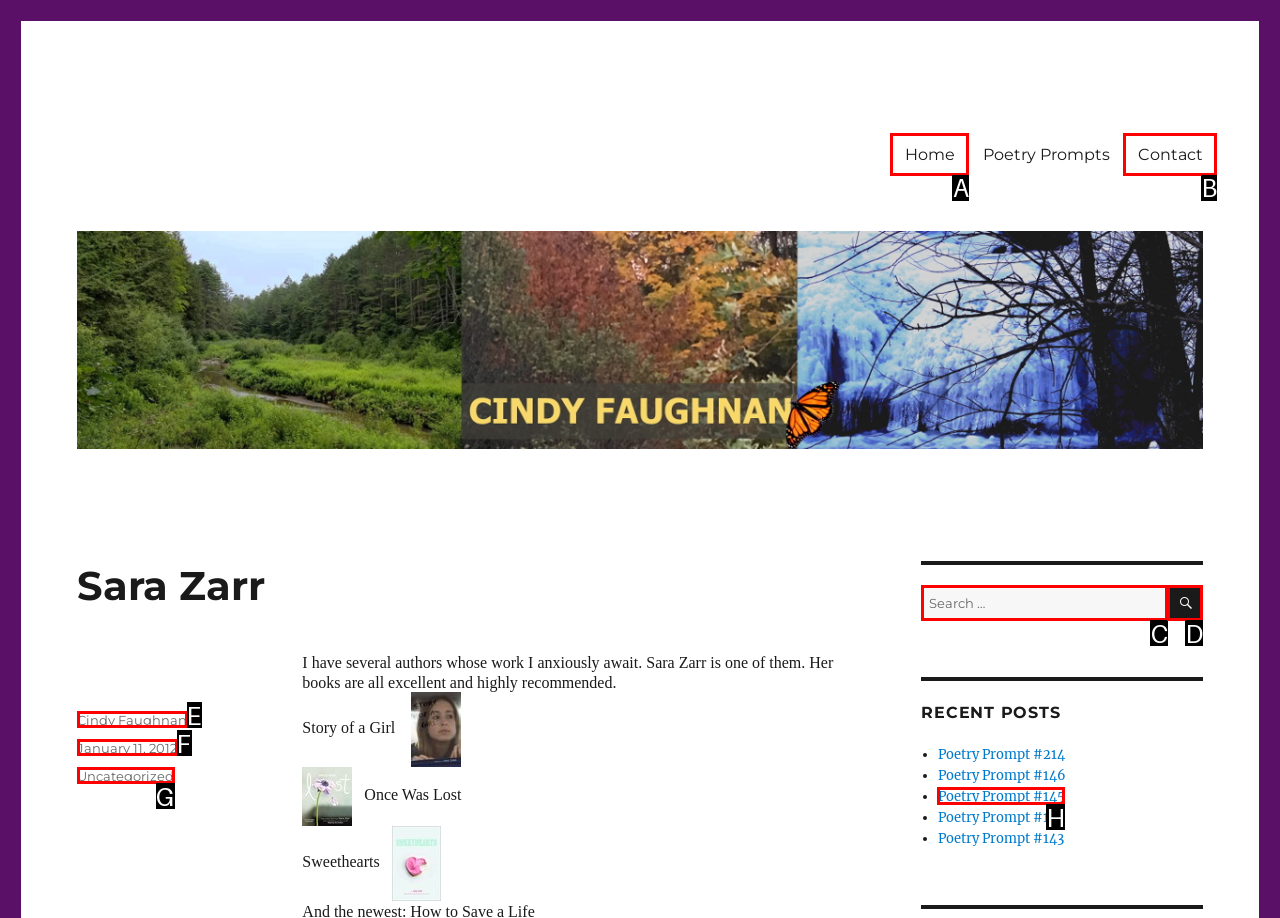Pick the option that best fits the description: January 11, 2012October 23, 2019. Reply with the letter of the matching option directly.

F